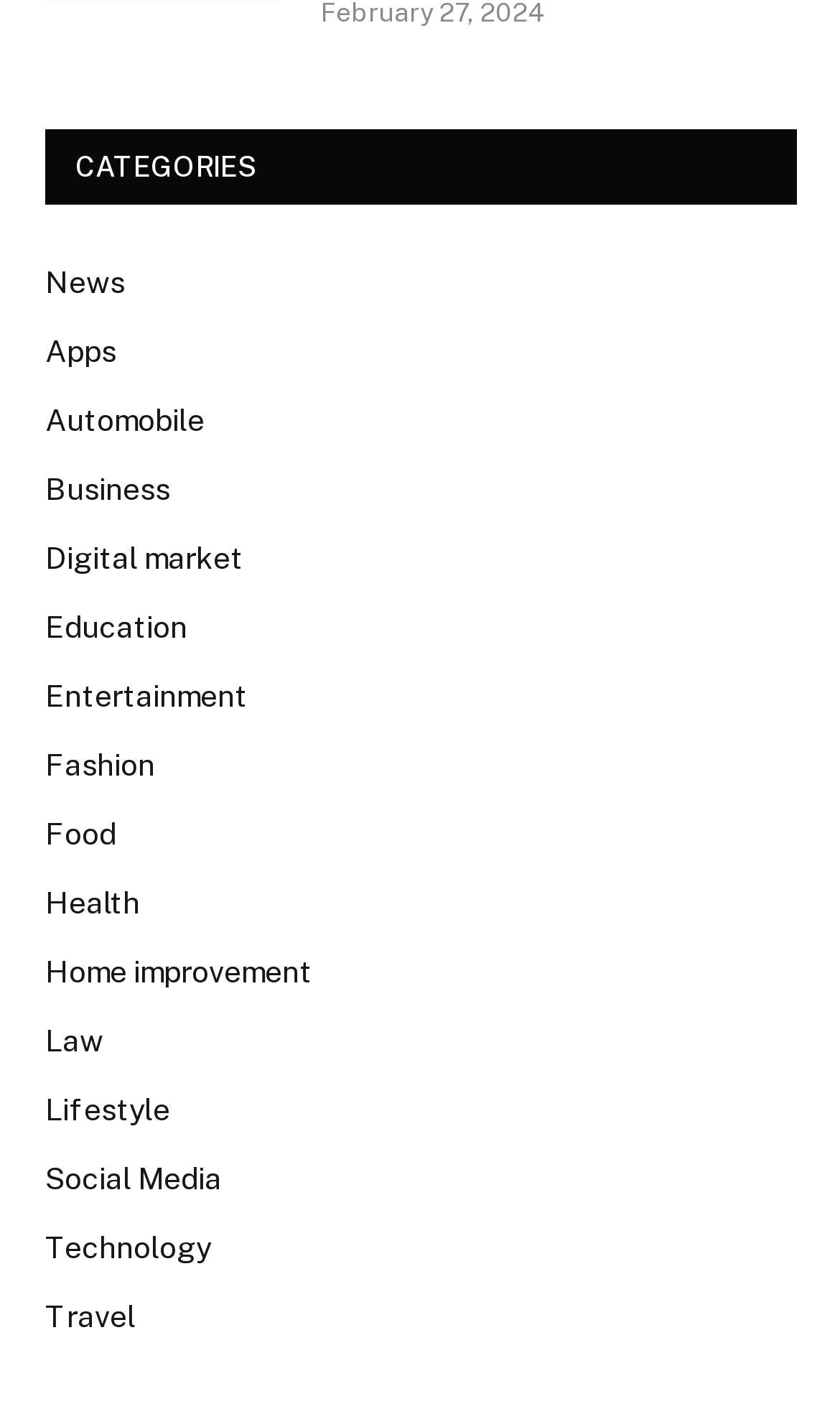Specify the bounding box coordinates of the area to click in order to follow the given instruction: "Explore apps."

[0.054, 0.238, 0.138, 0.263]